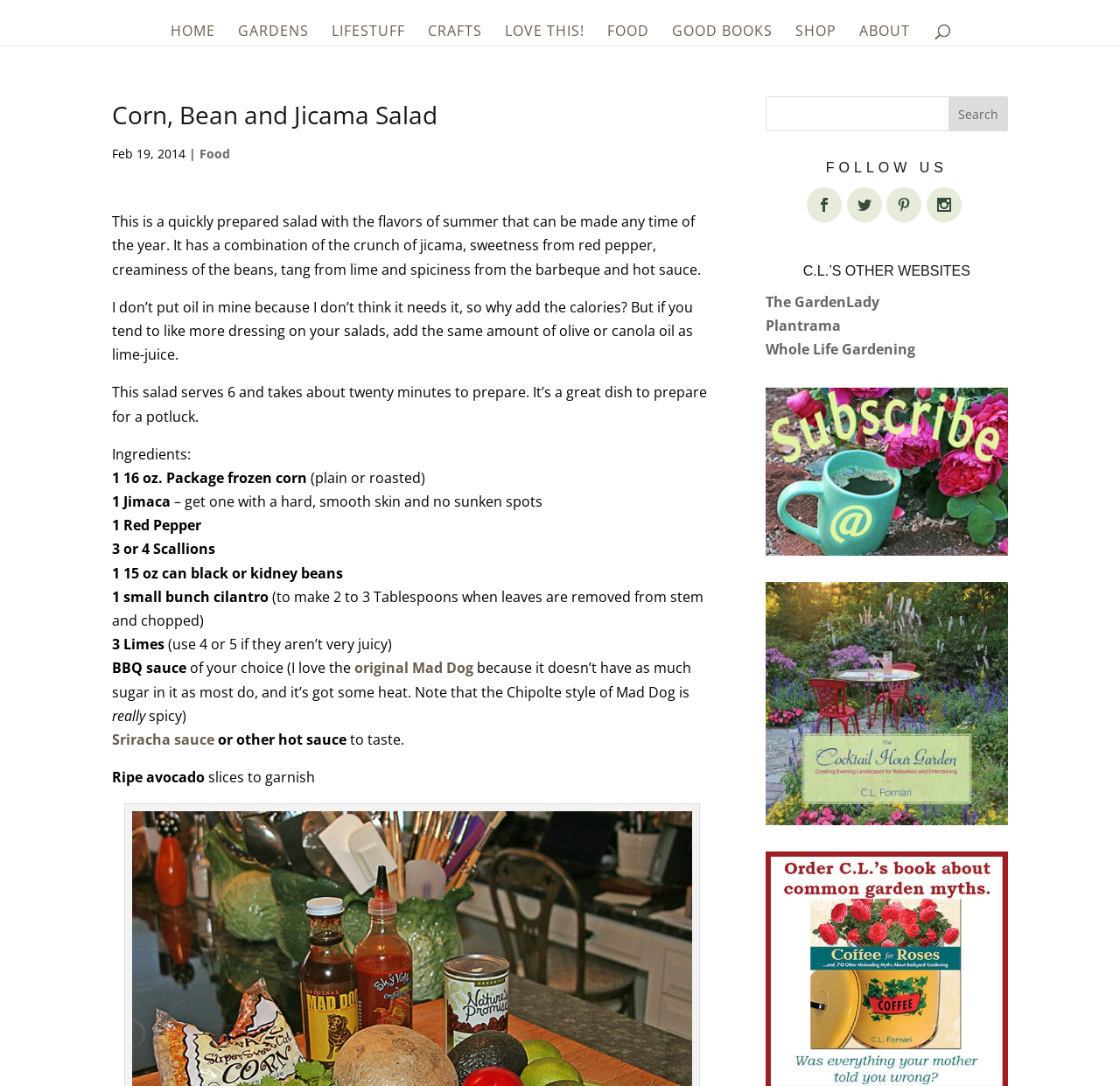Based on the element description, predict the bounding box coordinates (top-left x, top-left y, bottom-right x, bottom-right y) for the UI element in the screenshot: Secure Payment

None